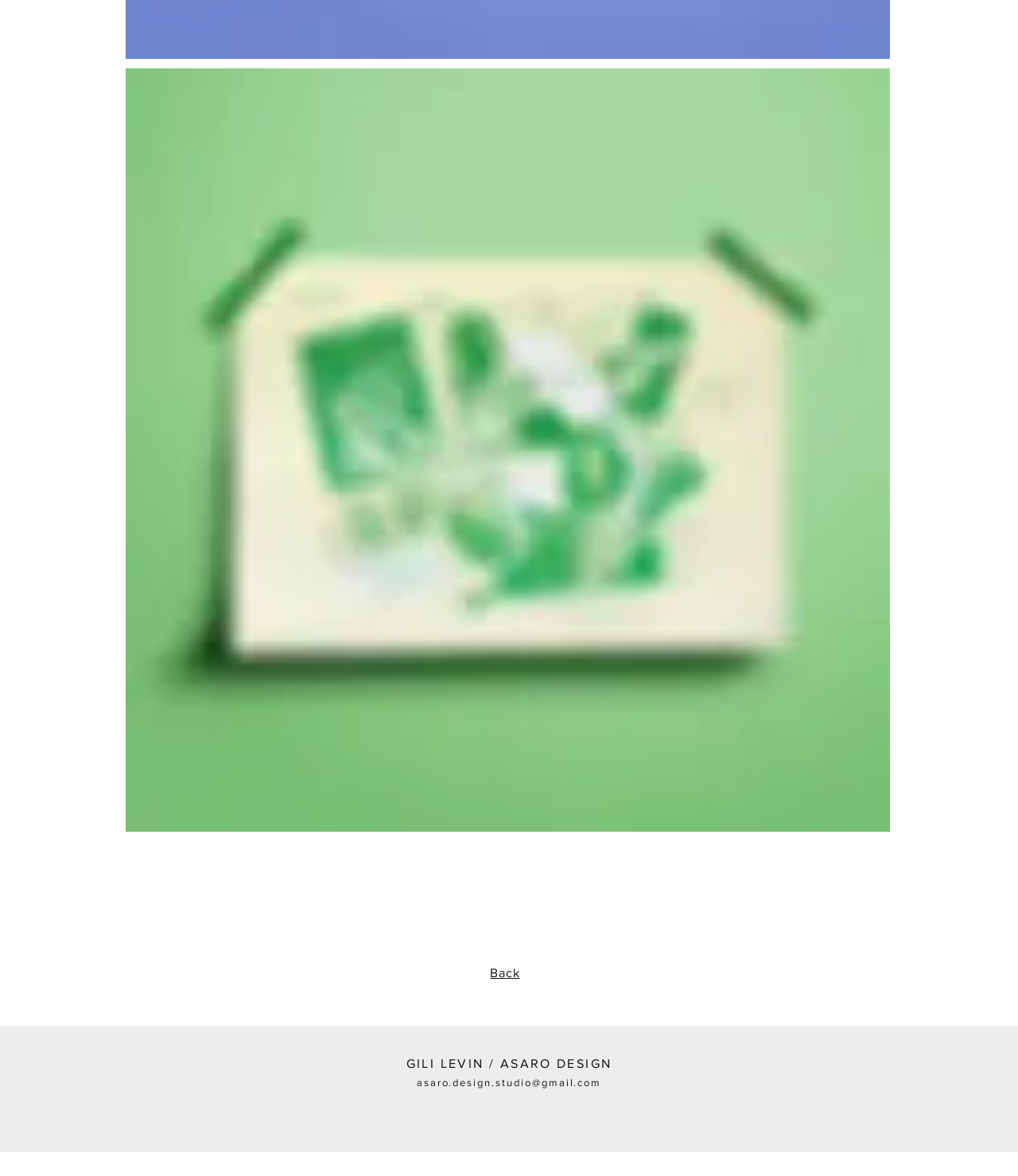What is the text on the 'Back' button?
Make sure to answer the question with a detailed and comprehensive explanation.

I found the text 'Back' in the link element which is located at the top of the page, indicating that it is the text on the 'Back' button.